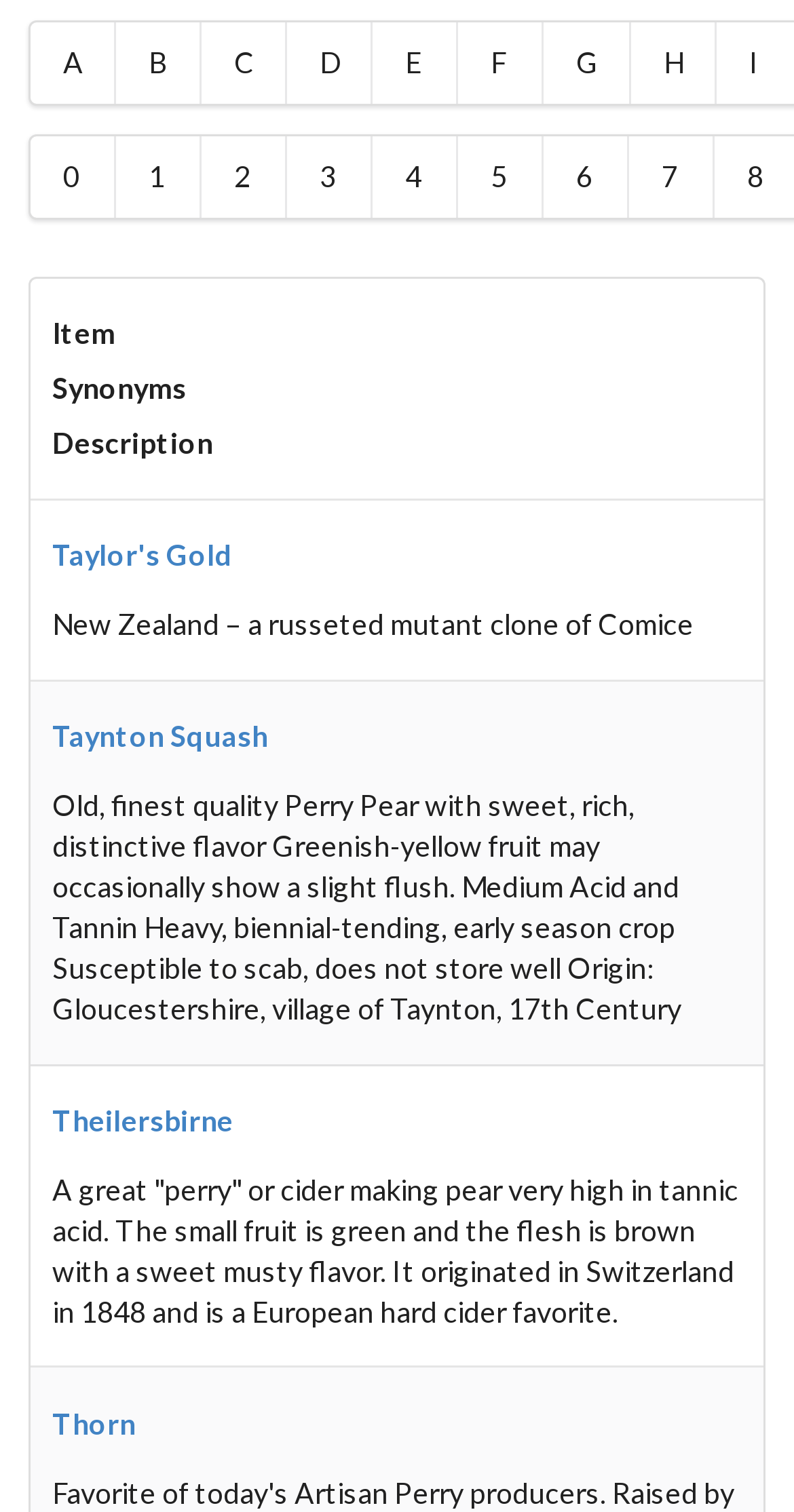Give the bounding box coordinates for this UI element: "Taynton Squash". The coordinates should be four float numbers between 0 and 1, arranged as [left, top, right, bottom].

[0.065, 0.475, 0.337, 0.498]